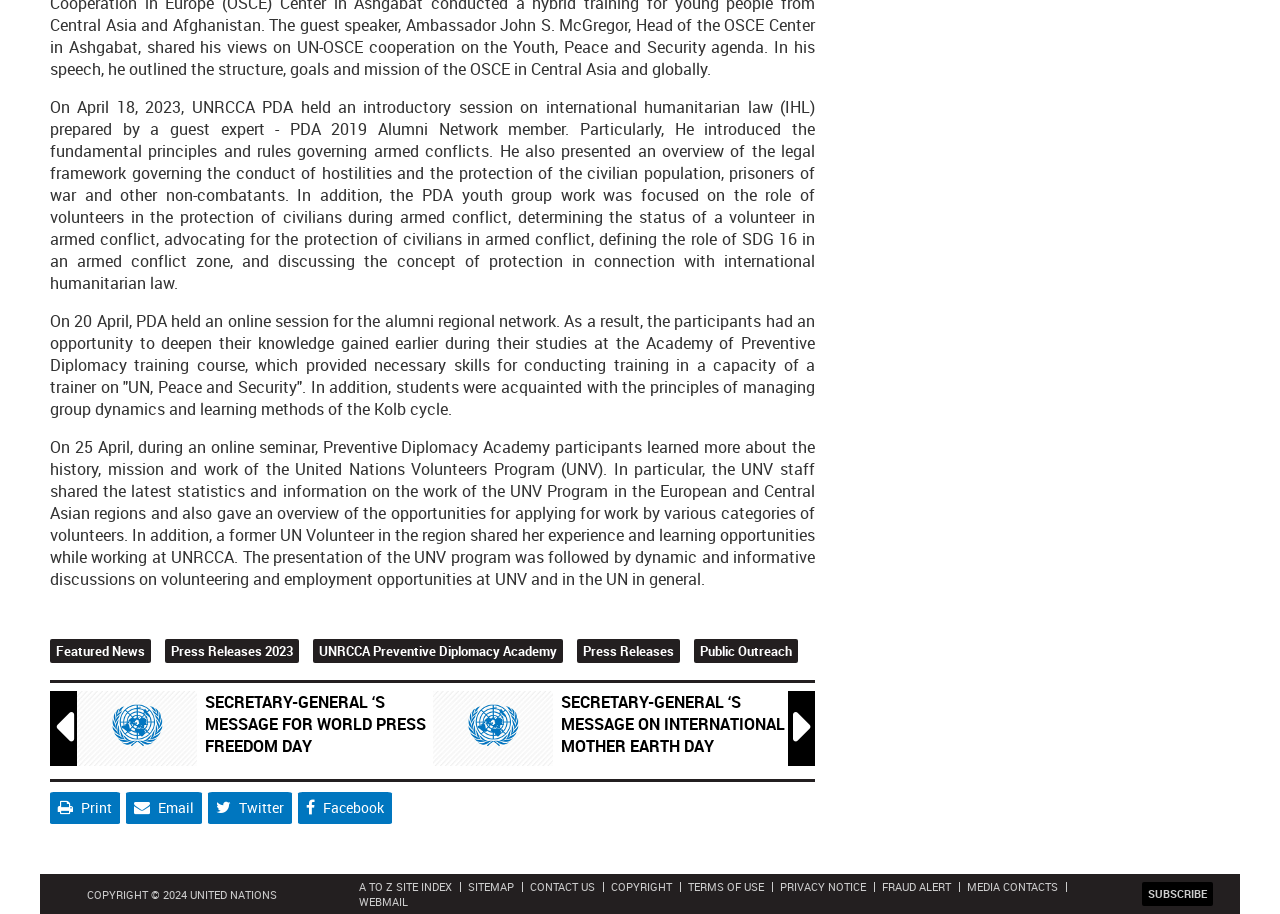Respond to the following question using a concise word or phrase: 
What is the topic of the introductory session held by UNRCCA PDA?

International humanitarian law